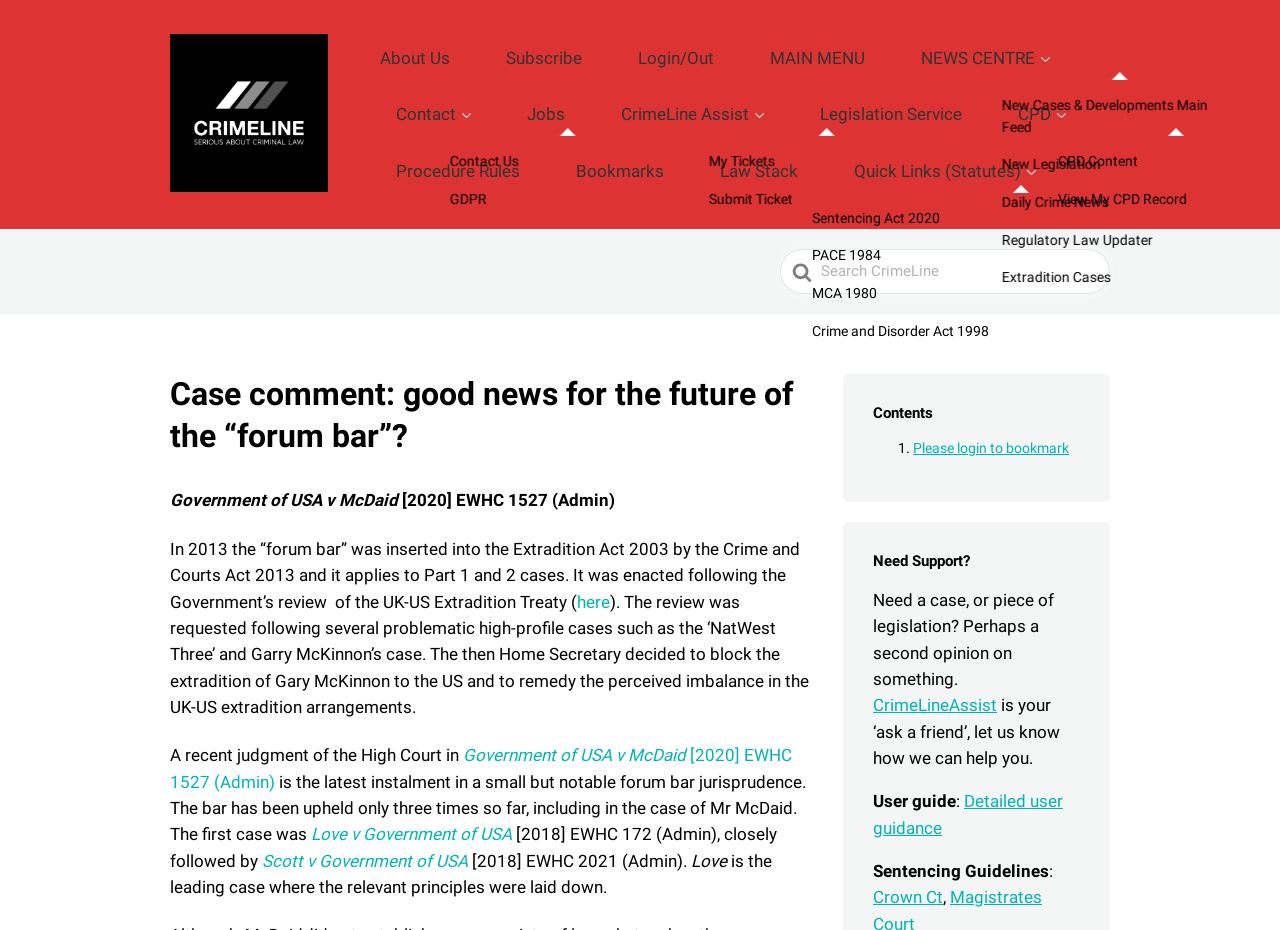Determine the bounding box coordinates of the element that should be clicked to execute the following command: "Go to CrimeLine homepage".

[0.133, 0.032, 0.285, 0.245]